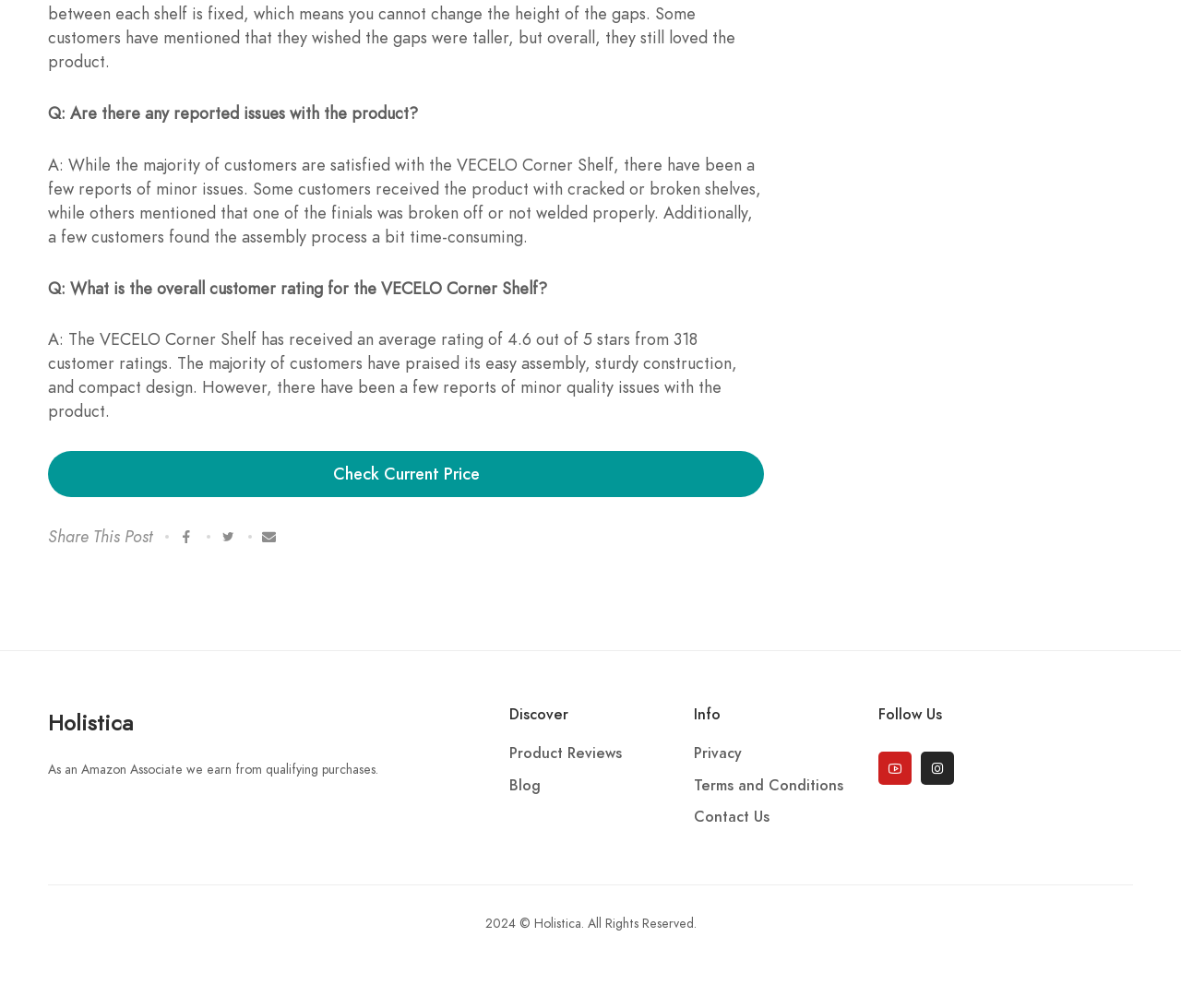Answer the question in one word or a short phrase:
What social media platforms can you follow Holistica on?

Facebook and Twitter